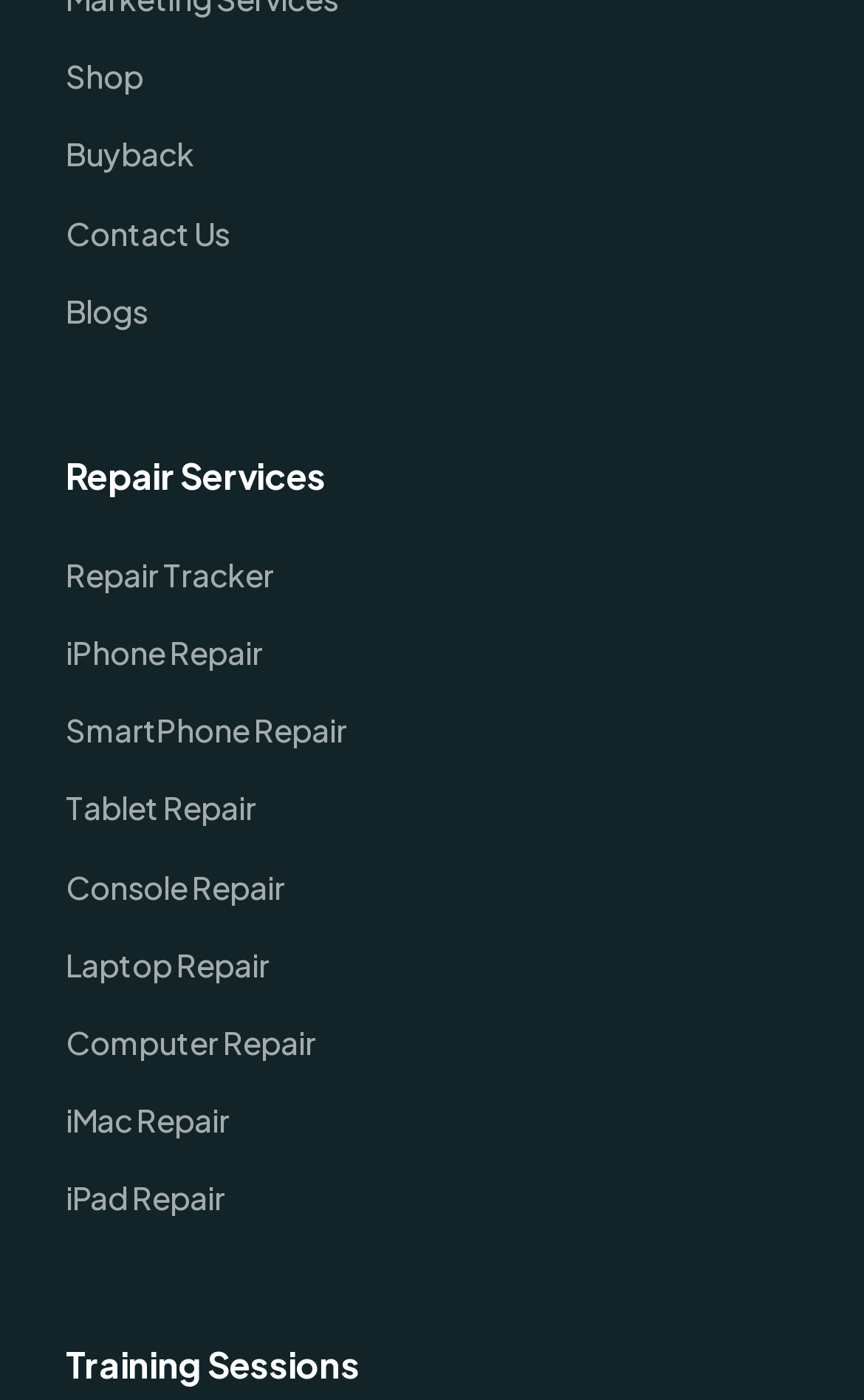Please use the details from the image to answer the following question comprehensively:
How many types of device repairs are listed?

I counted the number of links under the 'Repair Services' heading, excluding the 'Repair Tracker' link. There are 8 links, each corresponding to a different type of device repair, including iPhone, Smartphone, Tablet, Console, Laptop, Computer, iMac, and iPad.